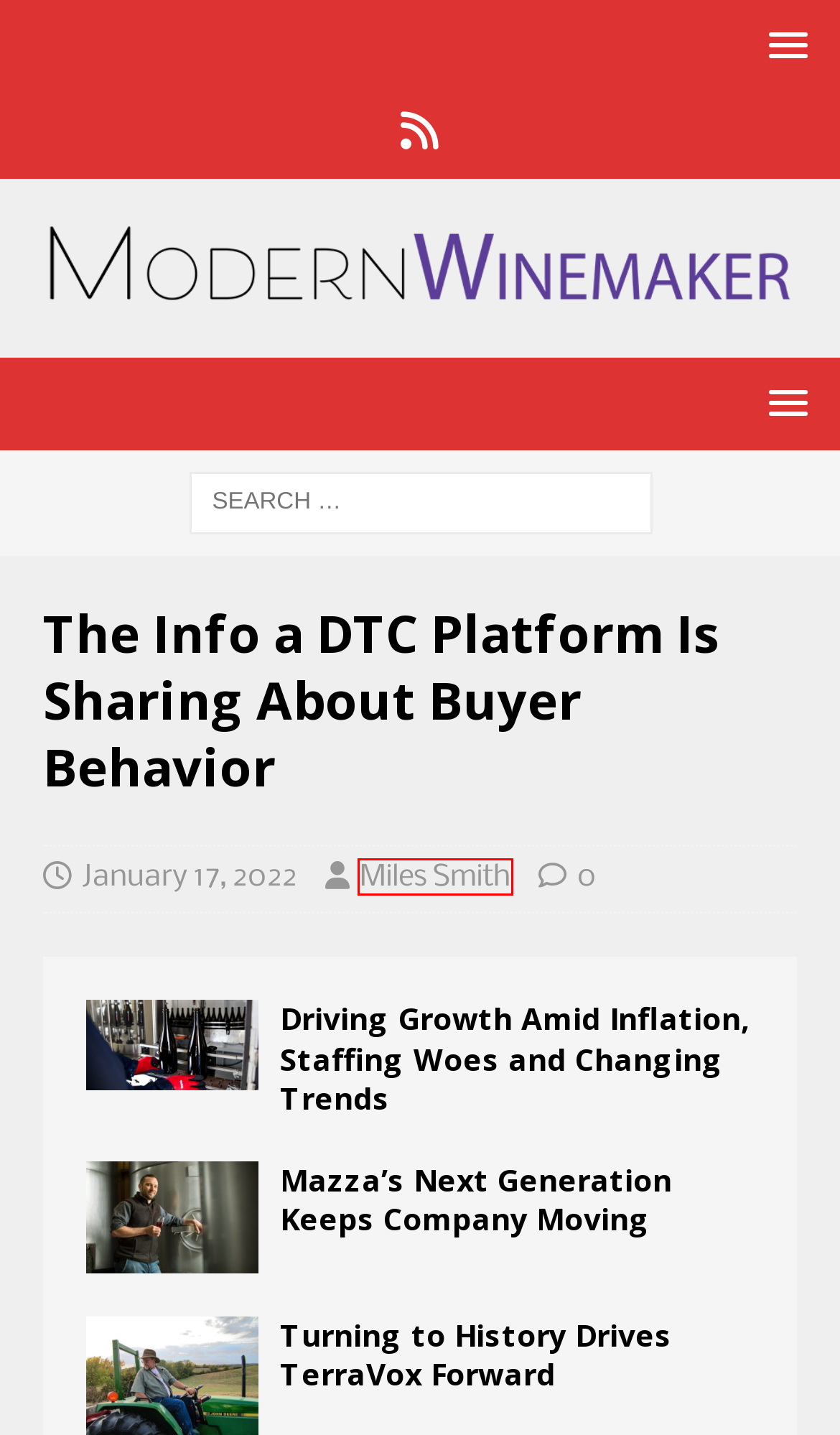Review the webpage screenshot provided, noting the red bounding box around a UI element. Choose the description that best matches the new webpage after clicking the element within the bounding box. The following are the options:
A. MH Magazine WordPress Theme | Responsive News & Magazine Theme
B. News
C. Miles Smith
D. Mazza’s Next Generation Keeps Company Moving
E. Driving Growth Amid Inflation, Staffing Woes and Changing Trends
F. Turning to History Drives TerraVox Forward
G. January 2022
H. Commerce7 | Modern Commerce for Wineries

C